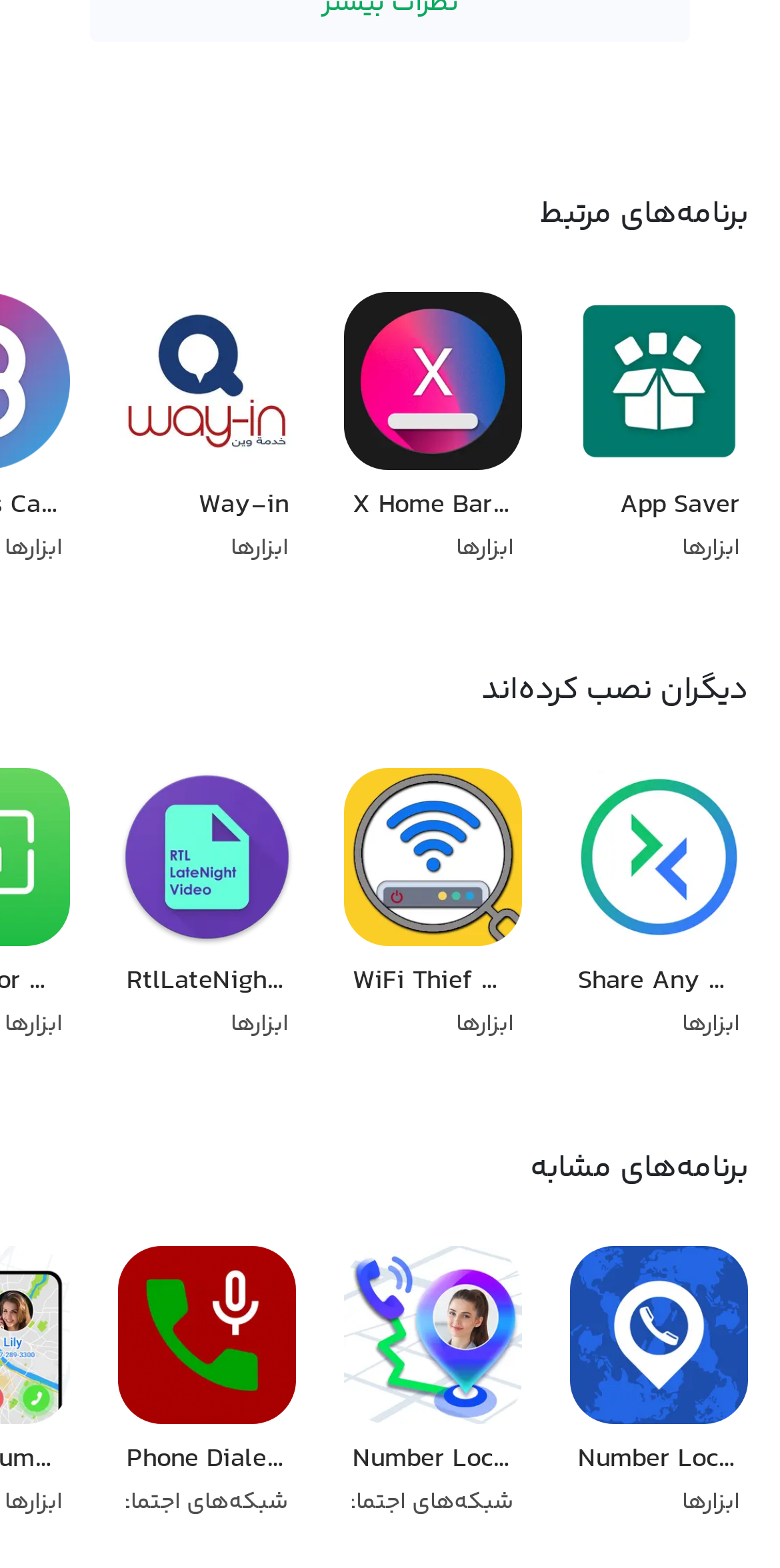Provide the bounding box coordinates of the UI element this sentence describes: "WiFi Thief Detection ابزارها".

[0.421, 0.48, 0.69, 0.687]